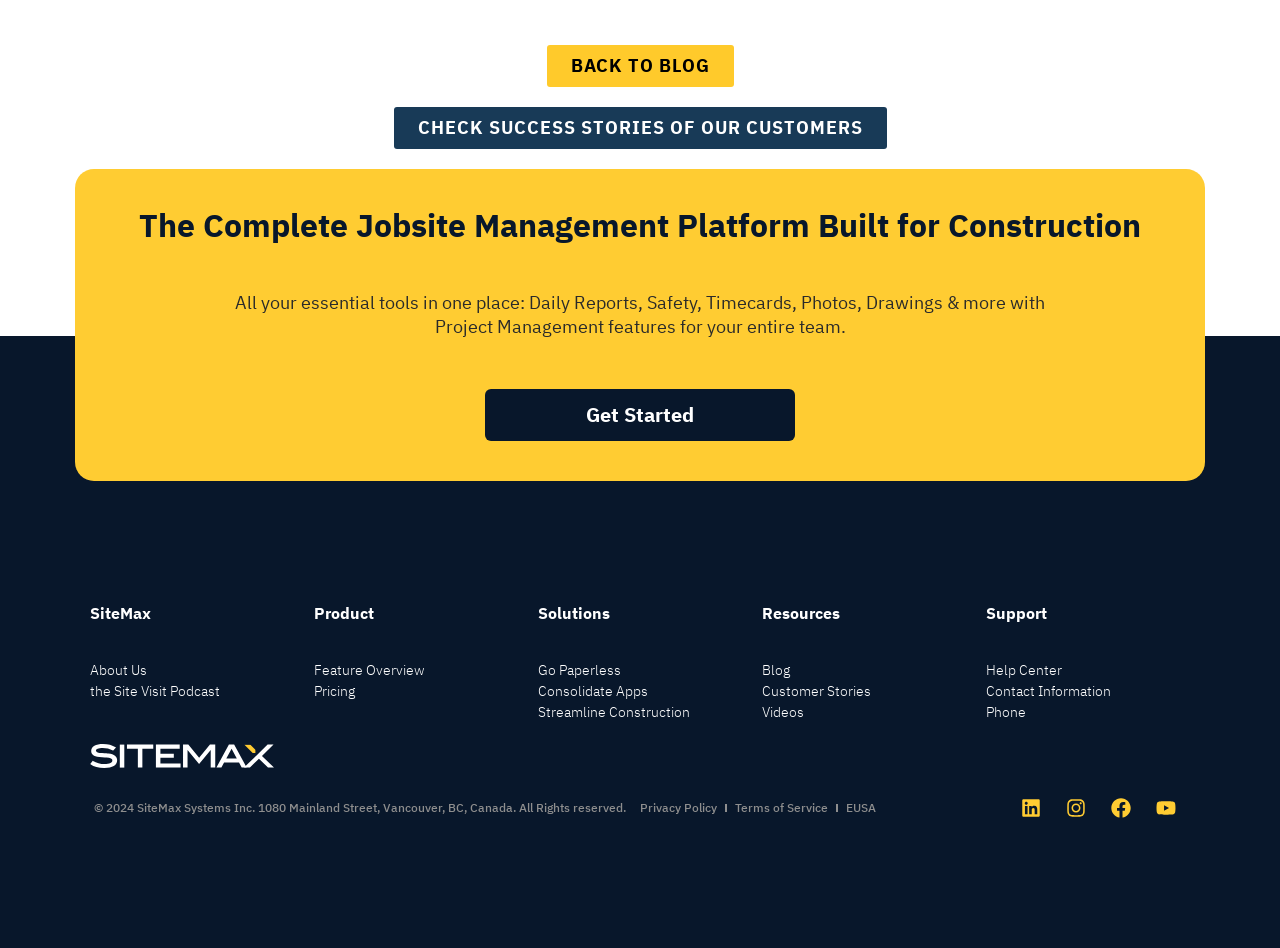What type of industry does the platform cater to?
Using the information from the image, answer the question thoroughly.

The webpage mentions 'construction' and 'jobsite management' in its heading and description, which suggests that the platform is designed for the construction industry.